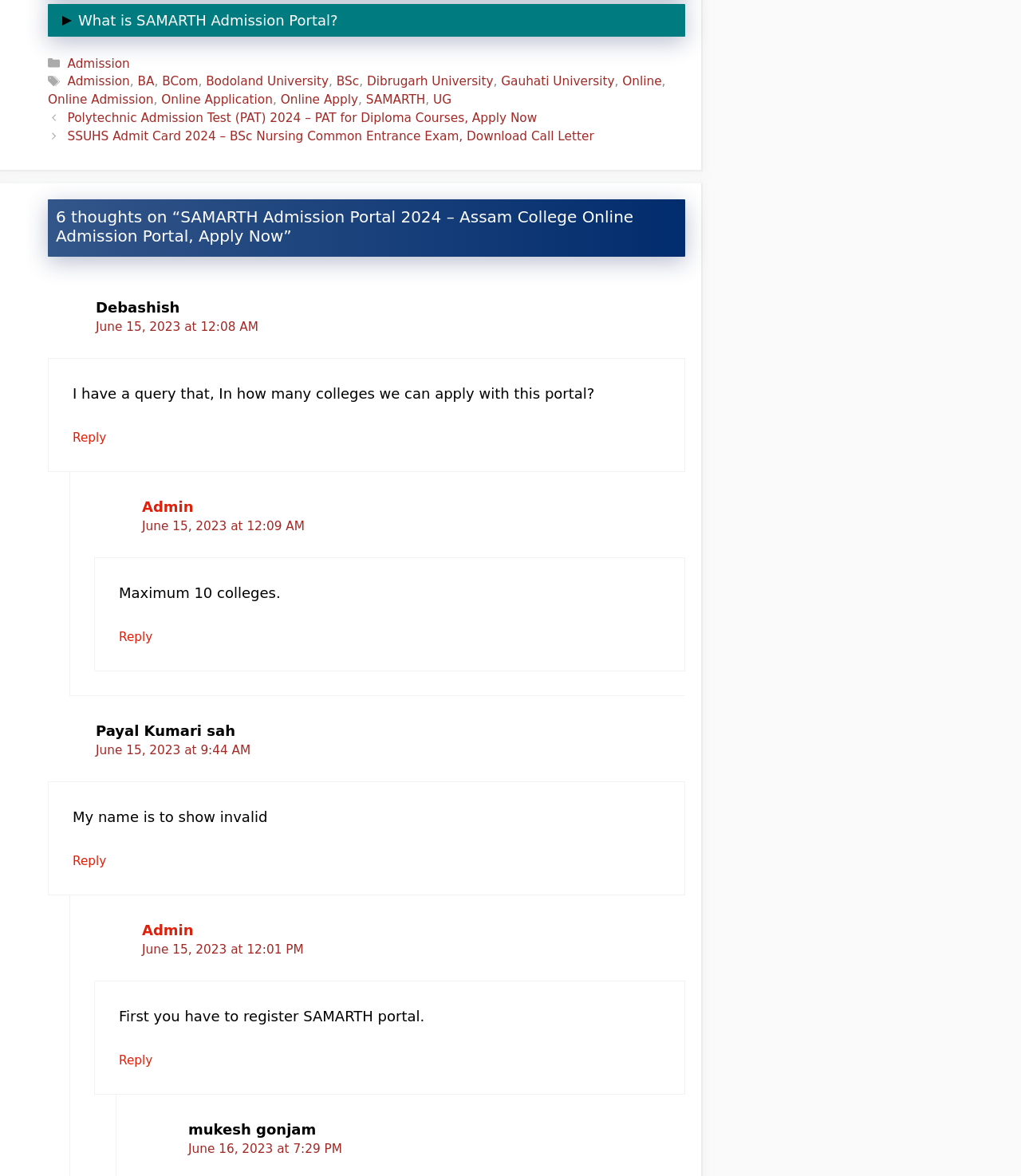Please determine the bounding box coordinates of the clickable area required to carry out the following instruction: "Click on 'Reply to Admin'". The coordinates must be four float numbers between 0 and 1, represented as [left, top, right, bottom].

[0.116, 0.536, 0.15, 0.548]